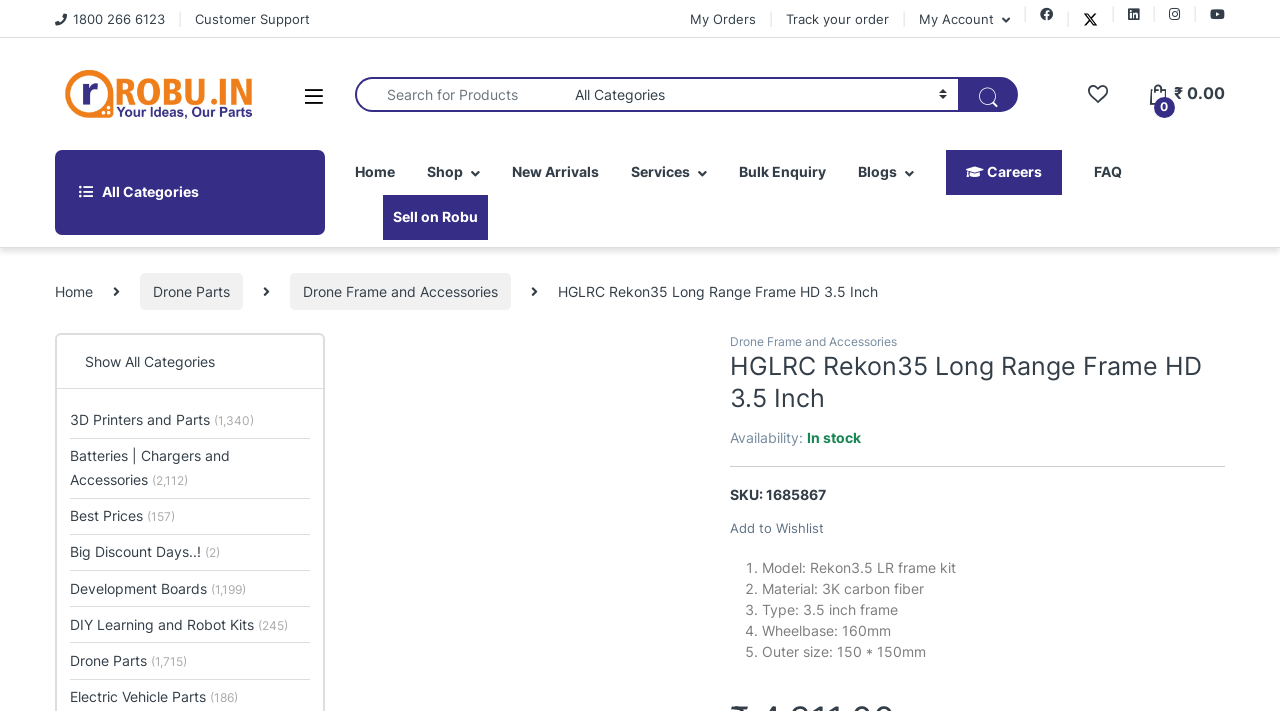Could you highlight the region that needs to be clicked to execute the instruction: "View product details"?

[0.277, 0.696, 0.547, 0.72]